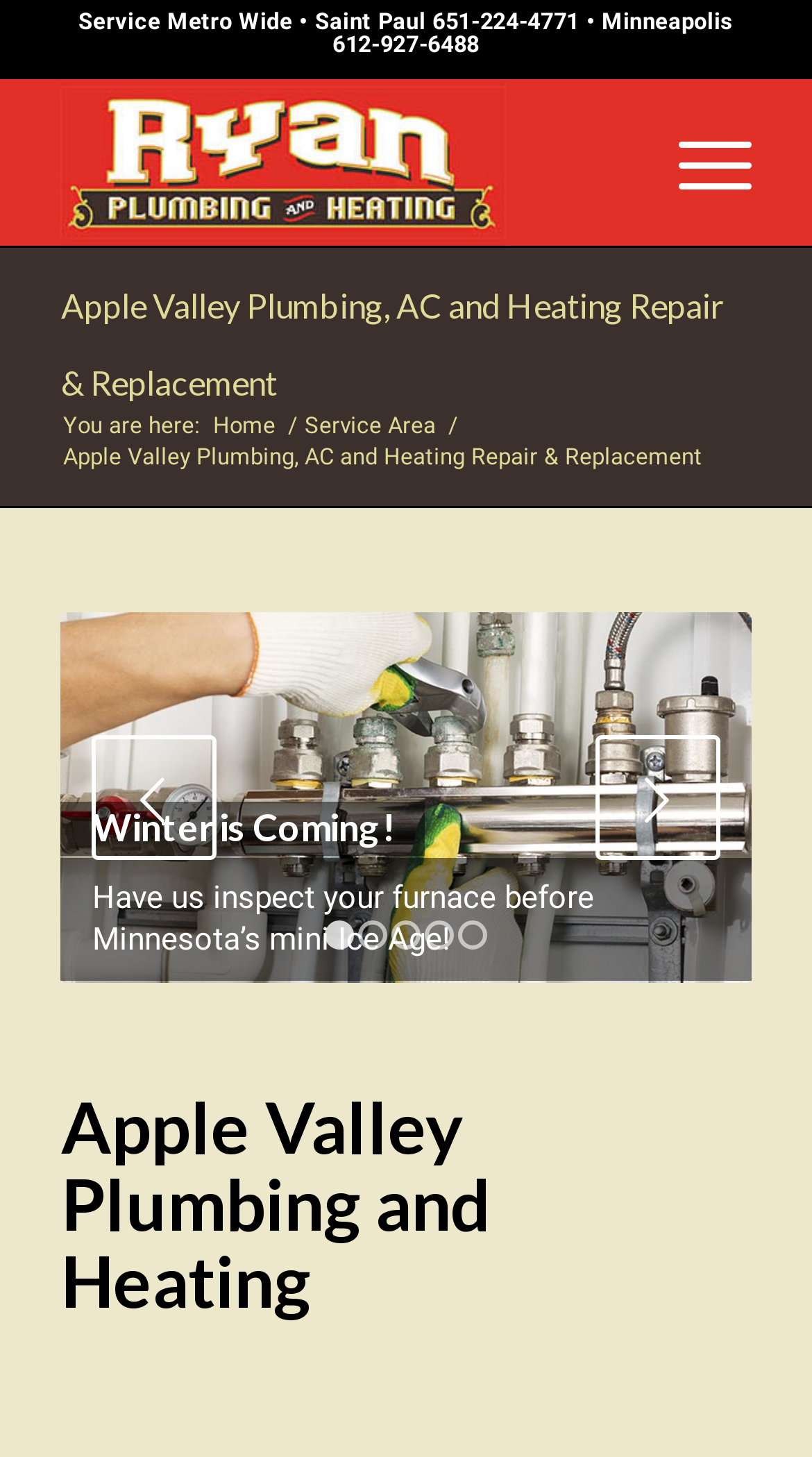Please determine the bounding box coordinates of the area that needs to be clicked to complete this task: 'Explore Apple Valley Plumbing and Heating'. The coordinates must be four float numbers between 0 and 1, formatted as [left, top, right, bottom].

[0.075, 0.745, 0.925, 0.906]